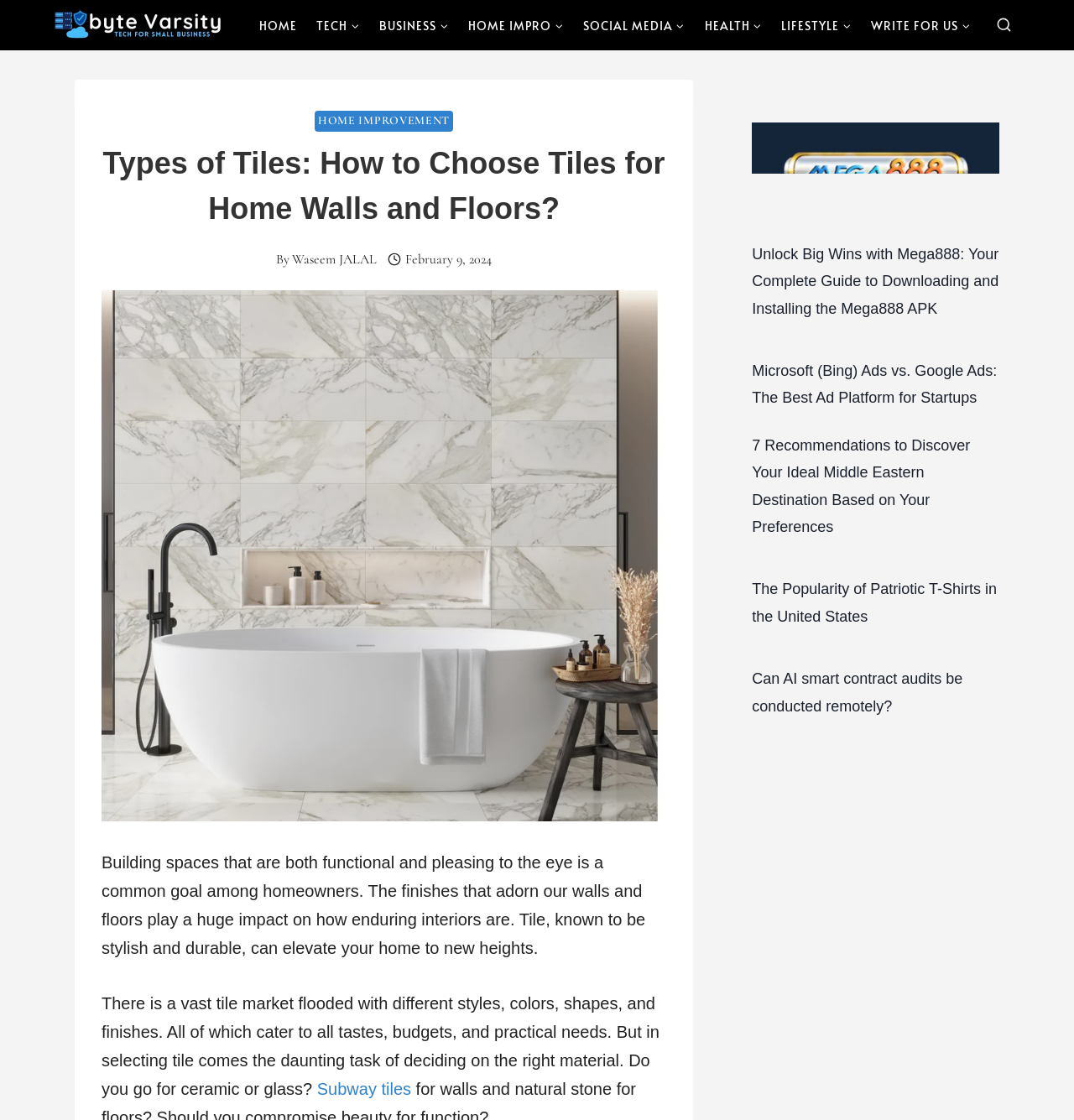Please find the bounding box coordinates of the element's region to be clicked to carry out this instruction: "View Search Form".

[0.92, 0.009, 0.949, 0.036]